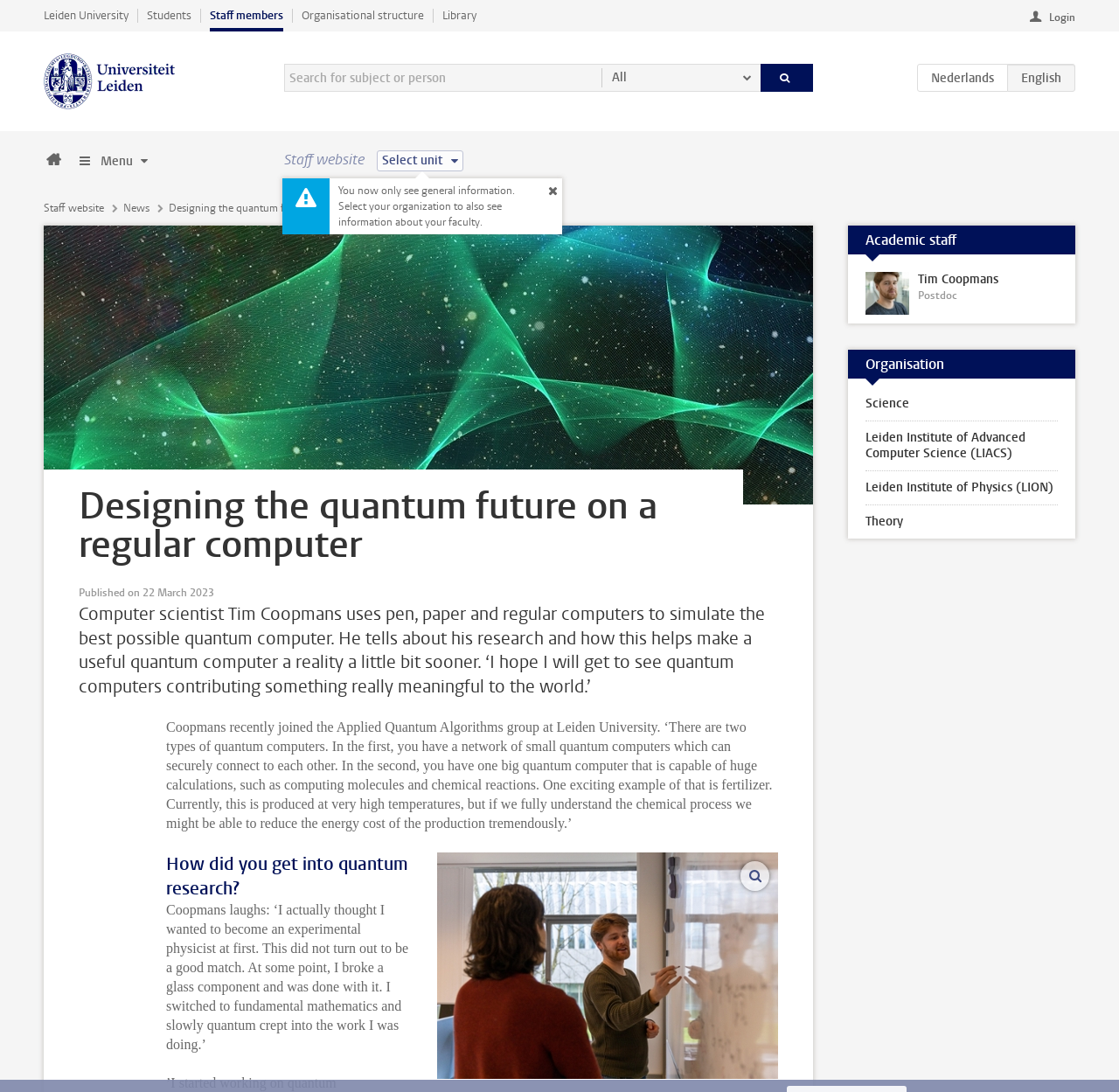Please identify the bounding box coordinates of the clickable region that I should interact with to perform the following instruction: "Call the phone number (314) 421-1850". The coordinates should be expressed as four float numbers between 0 and 1, i.e., [left, top, right, bottom].

None